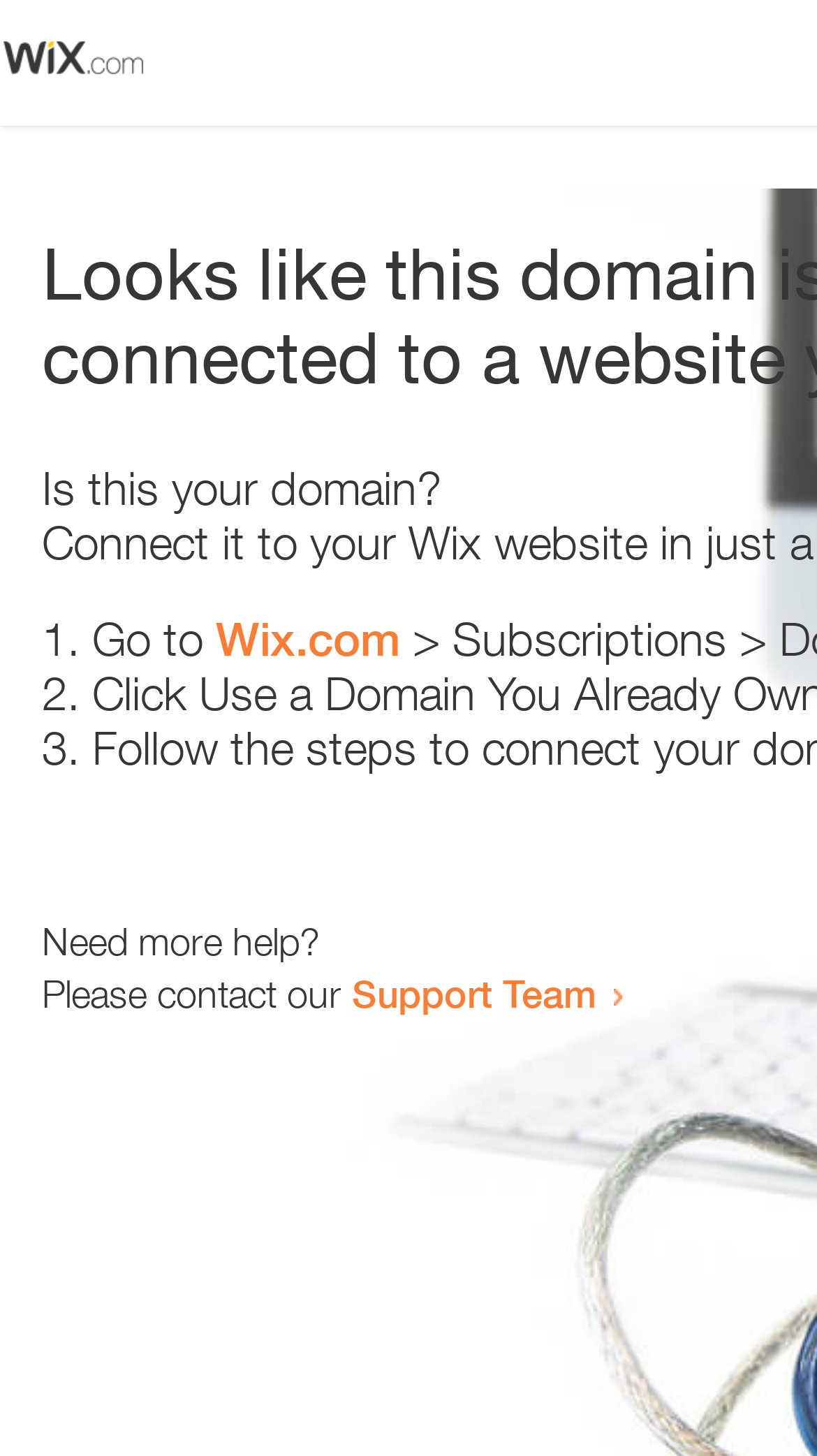By analyzing the image, answer the following question with a detailed response: What is the tone of the webpage?

The webpage's content and language suggest a helpful tone, guiding the user to resolve the issue with their domain and providing resources for further assistance.